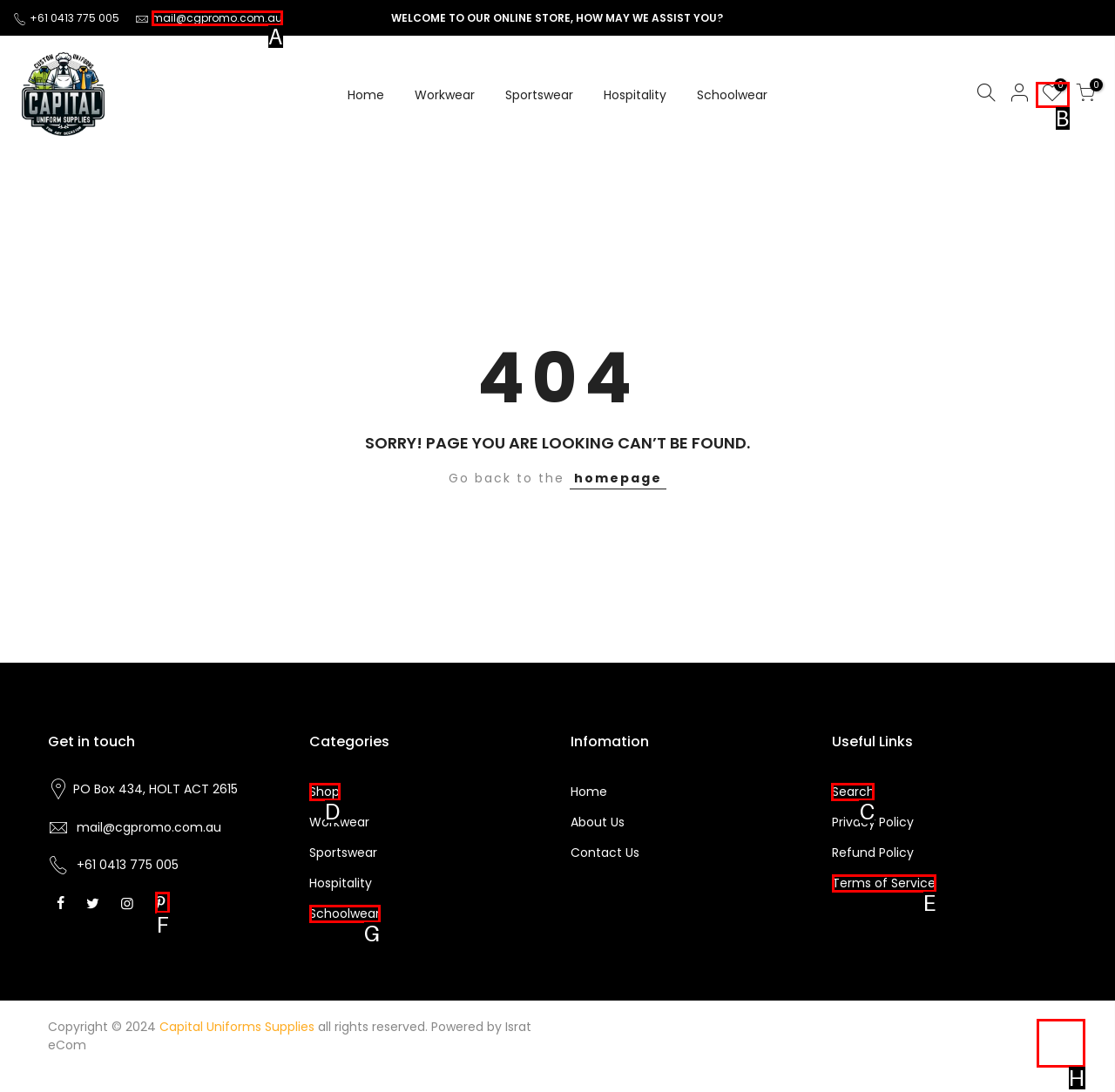From the given options, choose the one to complete the task: Search for products
Indicate the letter of the correct option.

C